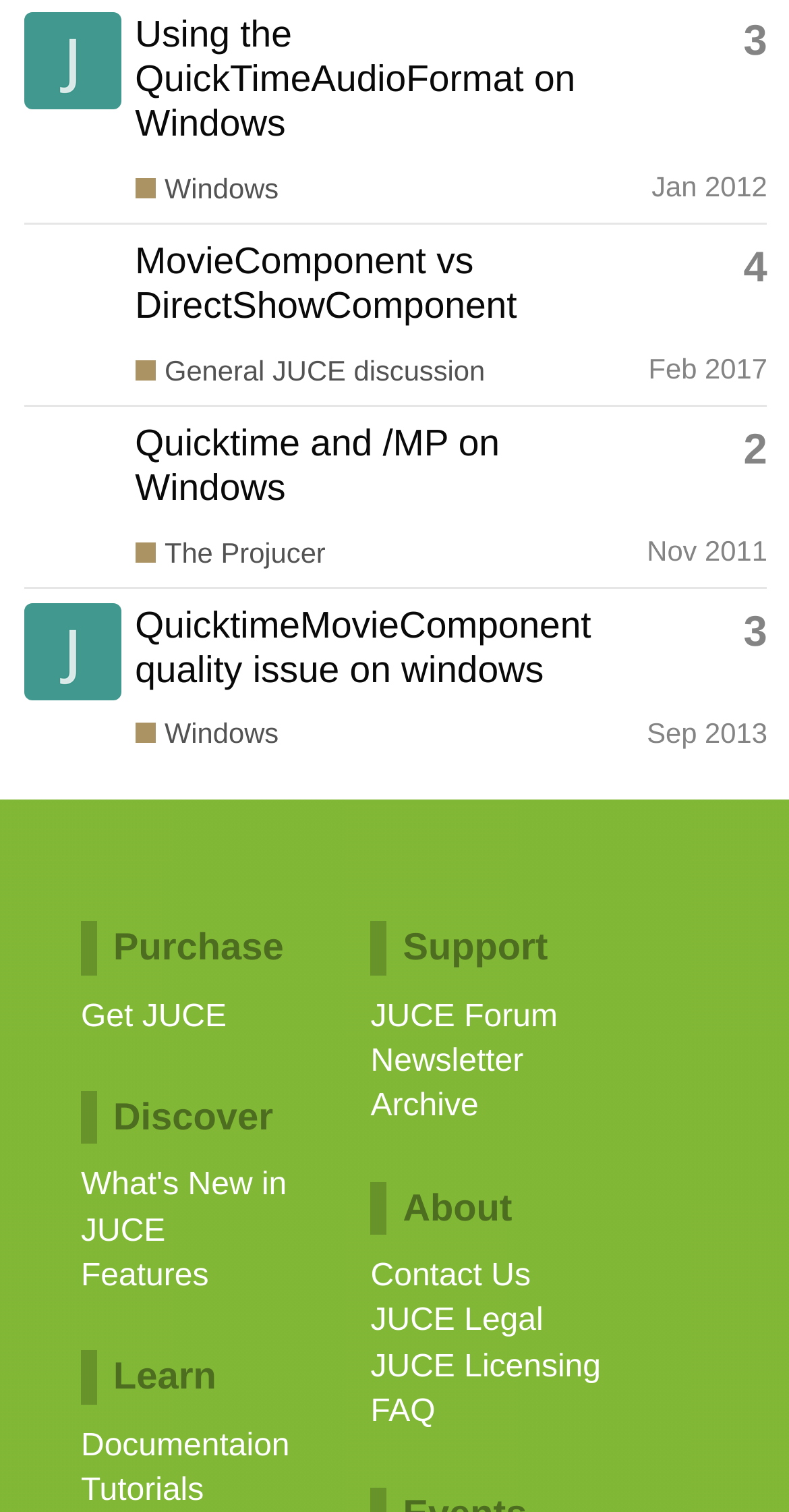What is the topic of the first discussion?
Look at the image and answer the question with a single word or phrase.

Using the QuickTimeAudioFormat on Windows